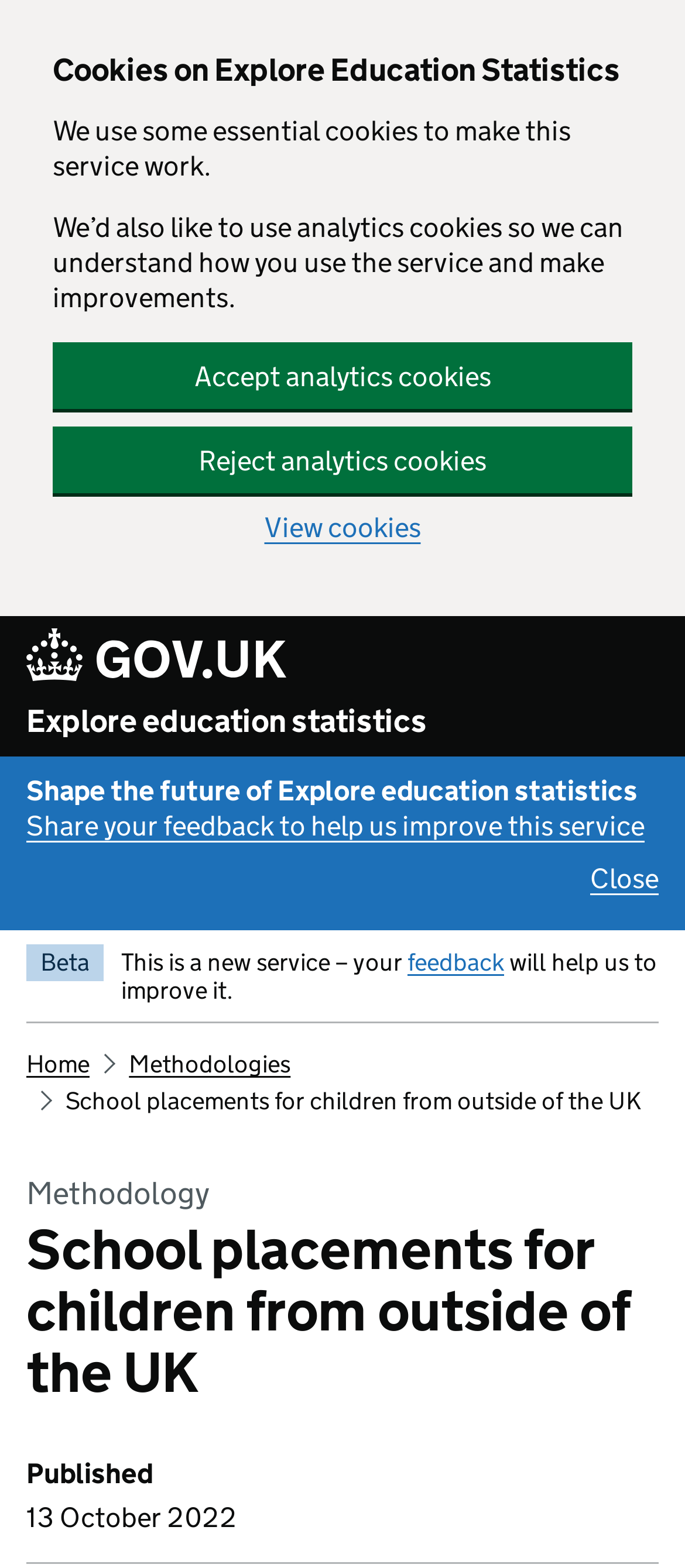Locate the bounding box coordinates of the area to click to fulfill this instruction: "Share on Facebook". The bounding box should be presented as four float numbers between 0 and 1, in the order [left, top, right, bottom].

None